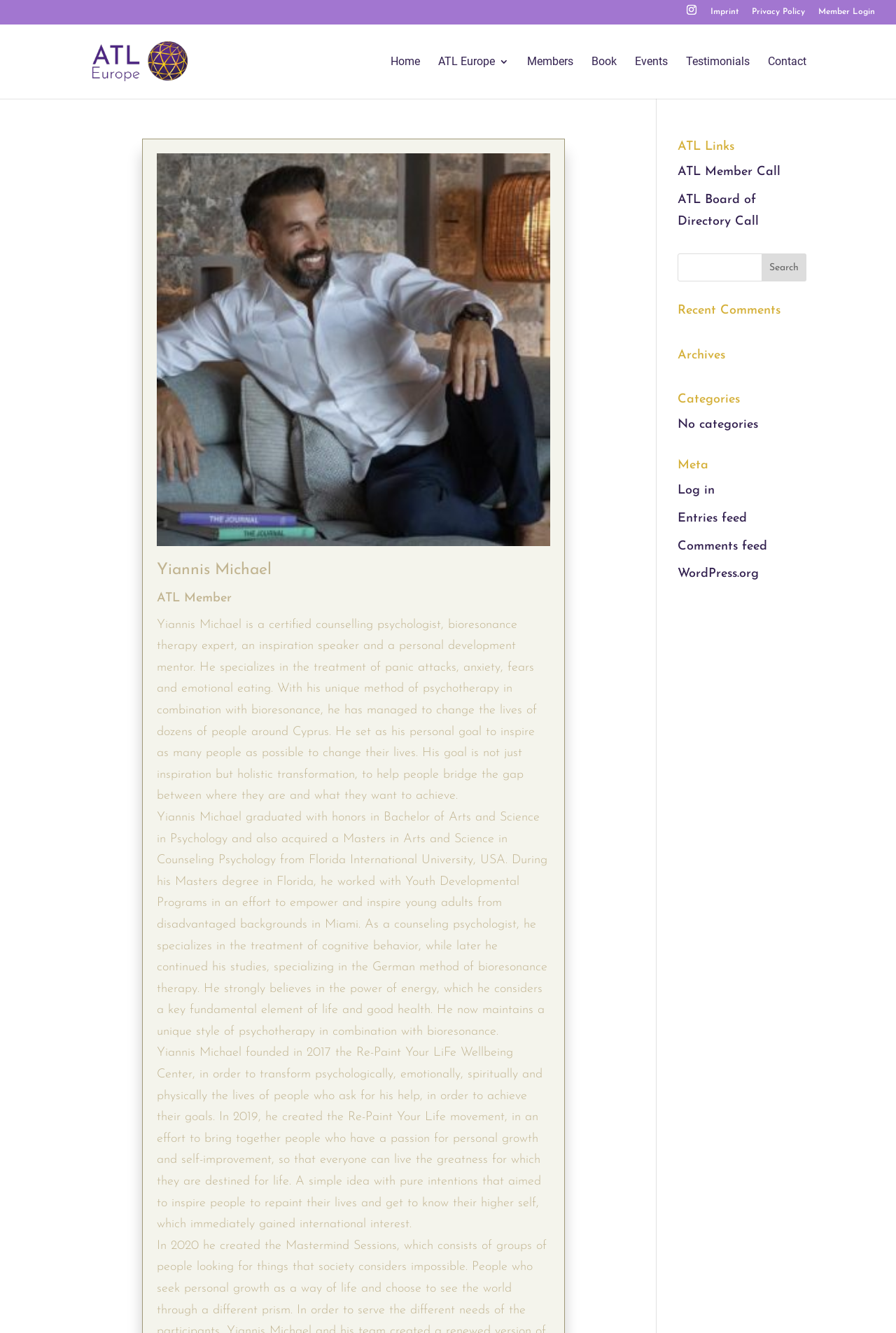Determine the bounding box coordinates of the clickable area required to perform the following instruction: "Log in to the website". The coordinates should be represented as four float numbers between 0 and 1: [left, top, right, bottom].

[0.756, 0.363, 0.798, 0.373]